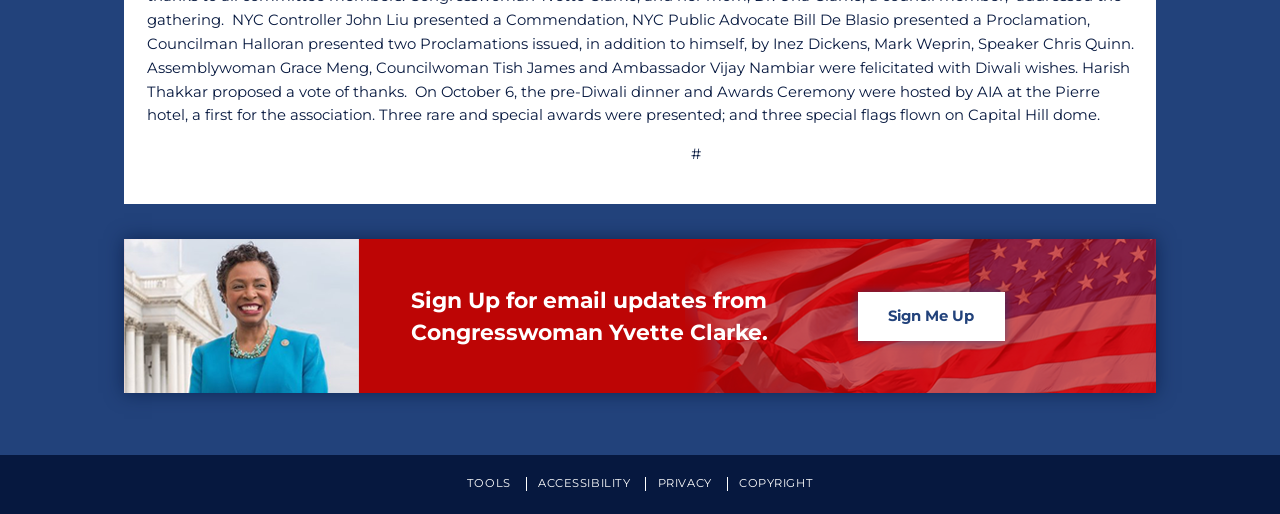Use a single word or phrase to answer the following:
What is the text above the 'Sign Me Up' button?

Sign Up for email updates from Congresswoman Yvette Clarke.